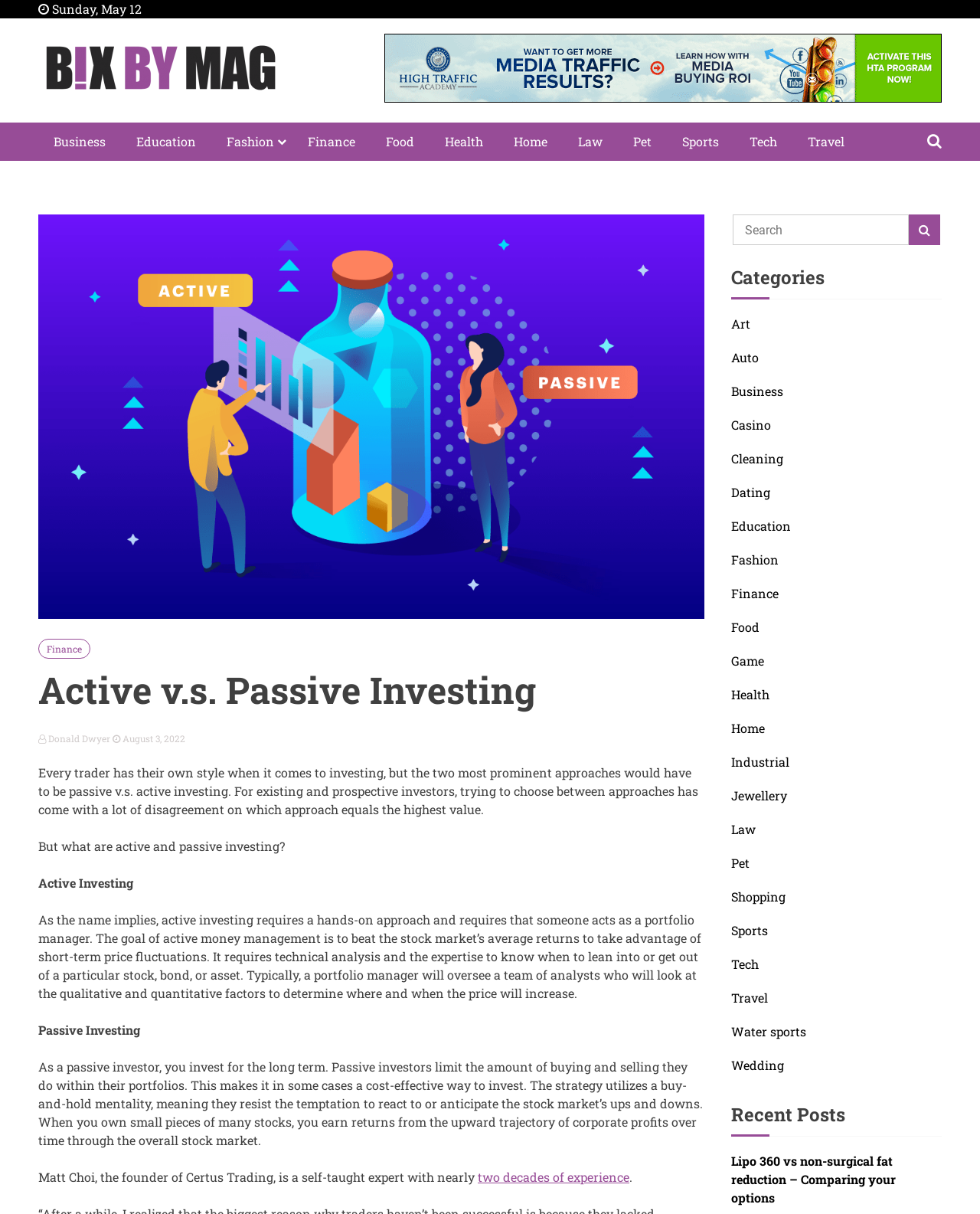What is the date of the latest article?
We need a detailed and meticulous answer to the question.

I found the date of the latest article by looking at the heading 'Active v.s. Passive Investing' and its corresponding link 'August 3, 2022' which is located below the heading.